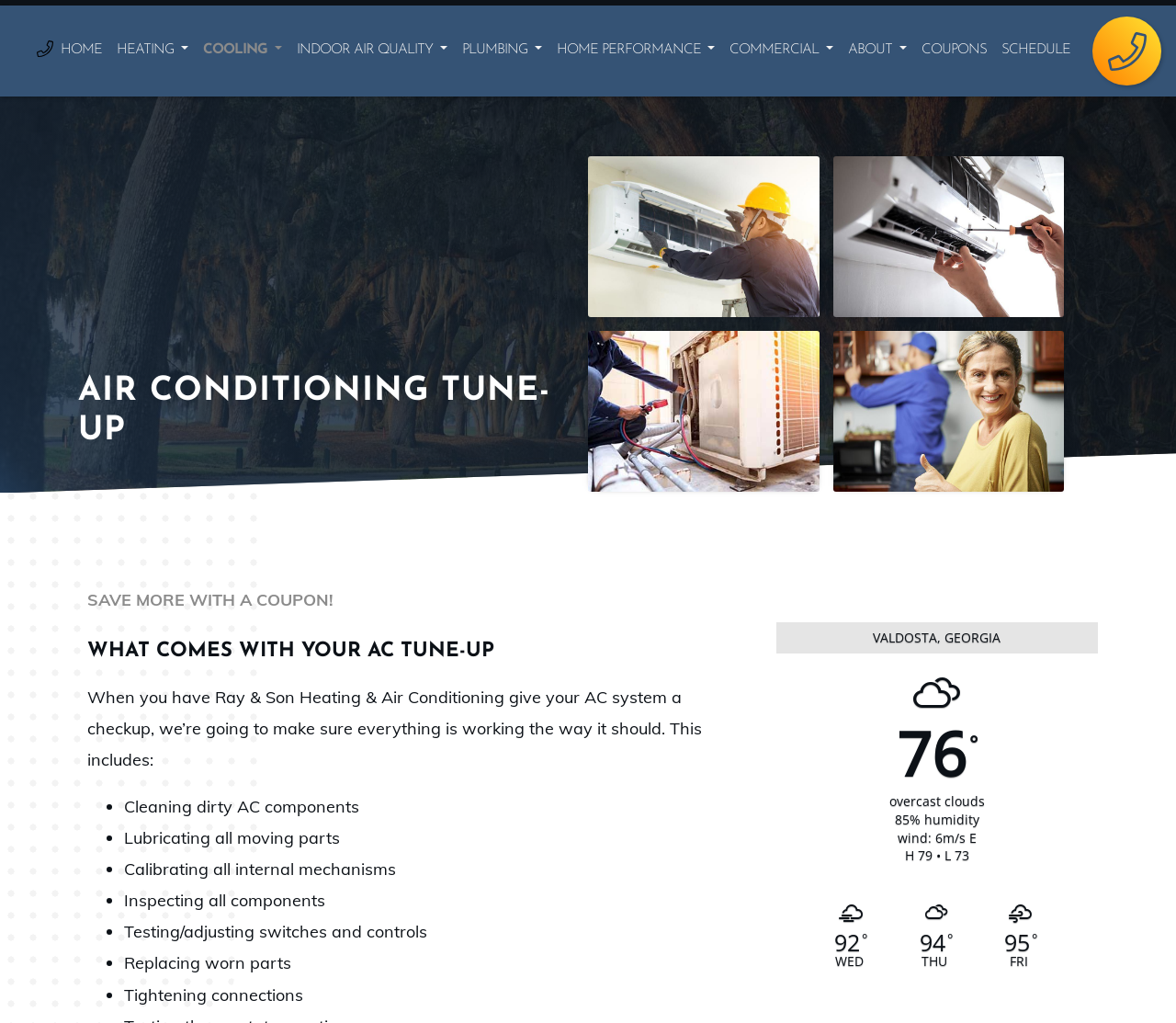Identify the bounding box coordinates of the region that should be clicked to execute the following instruction: "Click on the COOLING link".

[0.166, 0.032, 0.246, 0.067]